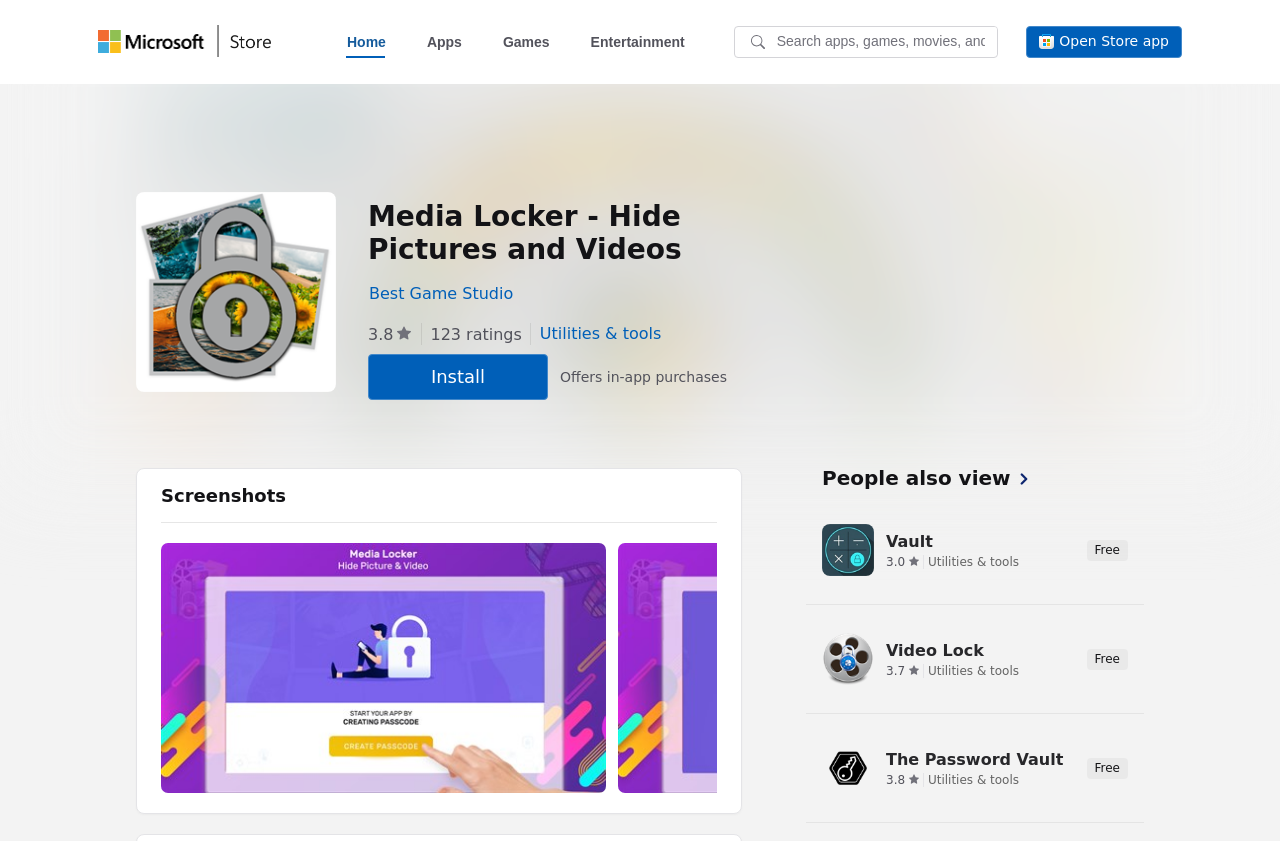How many people have rated Media Locker - Hide Pictures and Videos?
Using the image, respond with a single word or phrase.

123